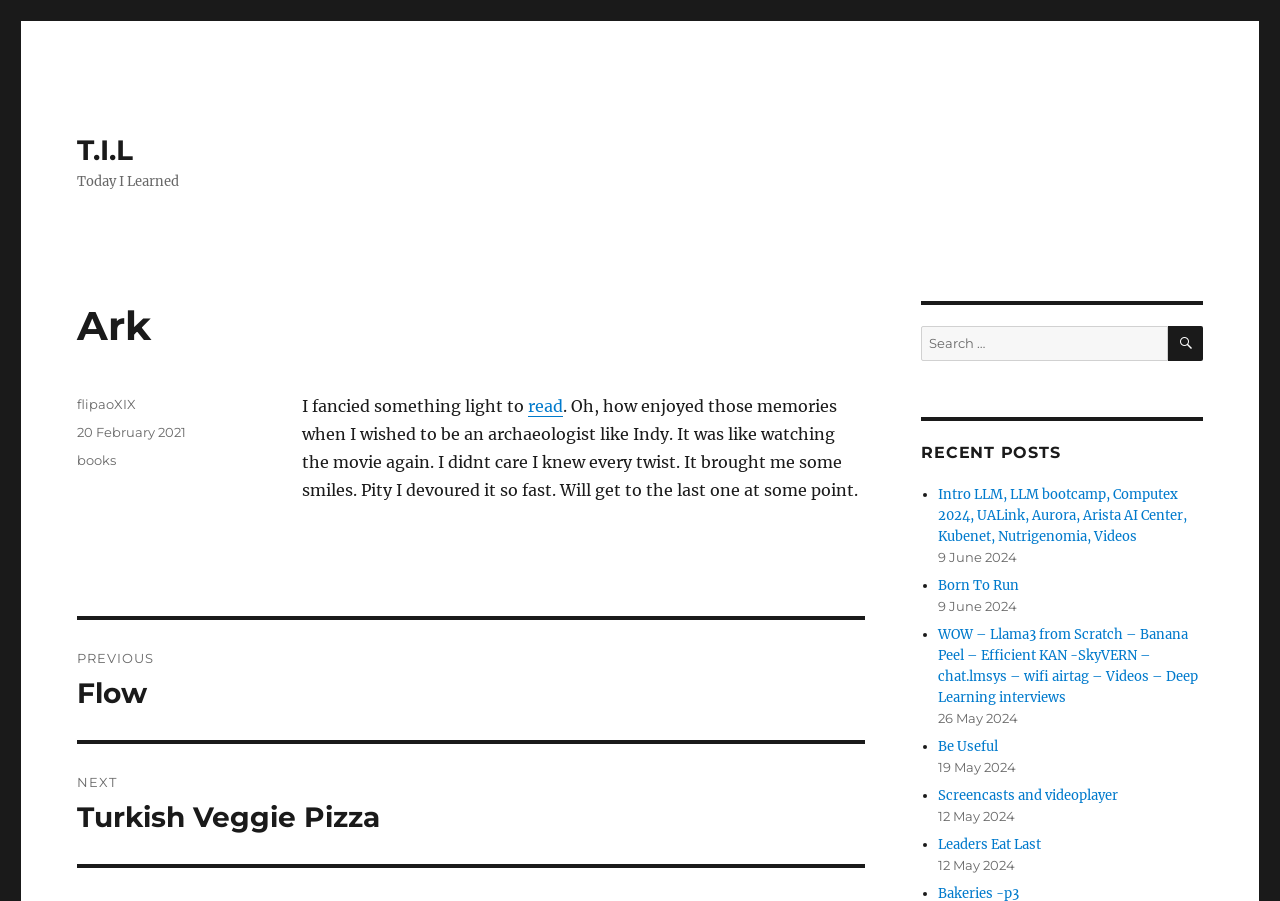Can you find the bounding box coordinates for the element to click on to achieve the instruction: "Read the article"?

[0.06, 0.334, 0.676, 0.559]